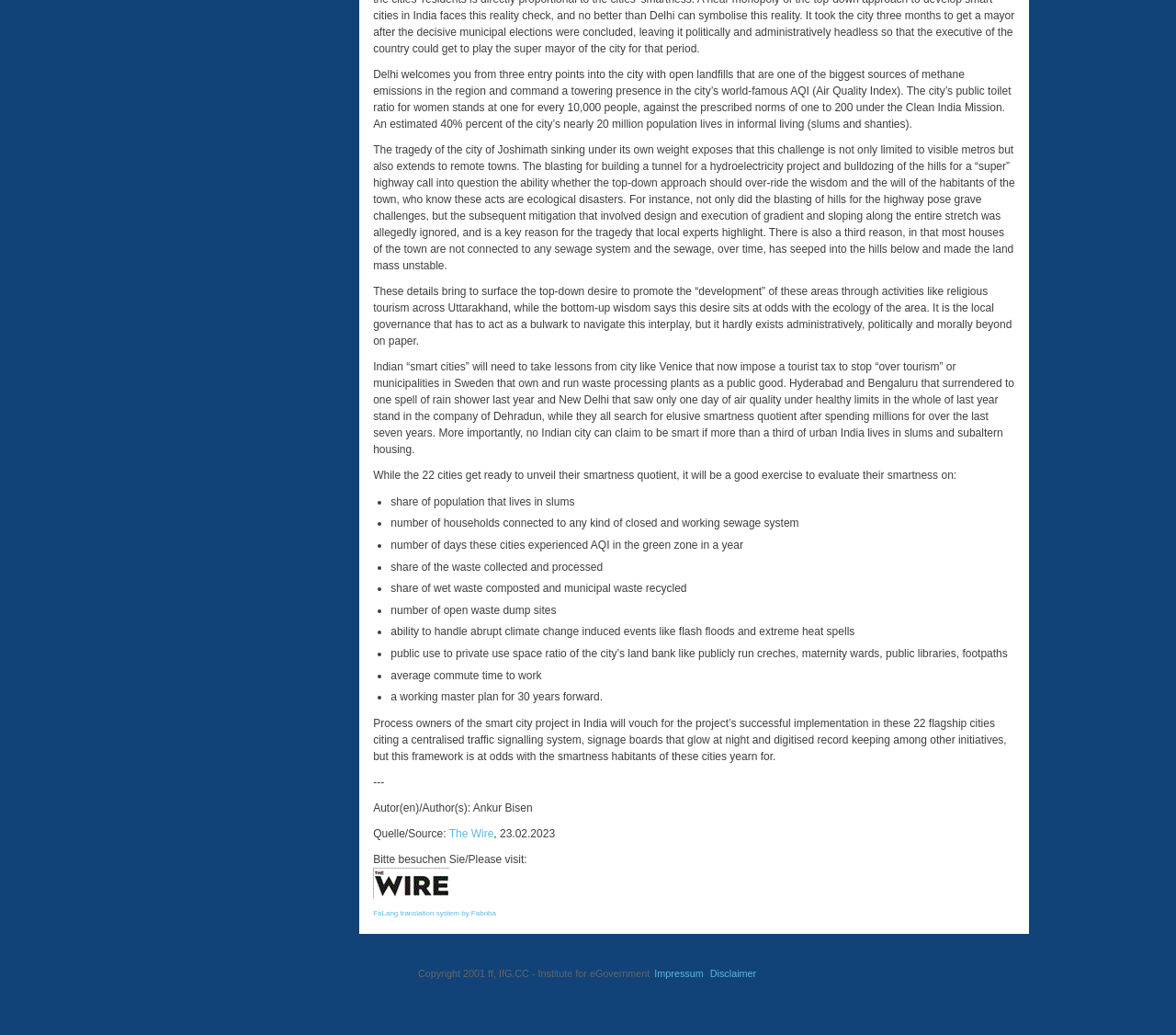Predict the bounding box of the UI element based on the description: "The Wire". The coordinates should be four float numbers between 0 and 1, formatted as [left, top, right, bottom].

[0.382, 0.799, 0.42, 0.812]